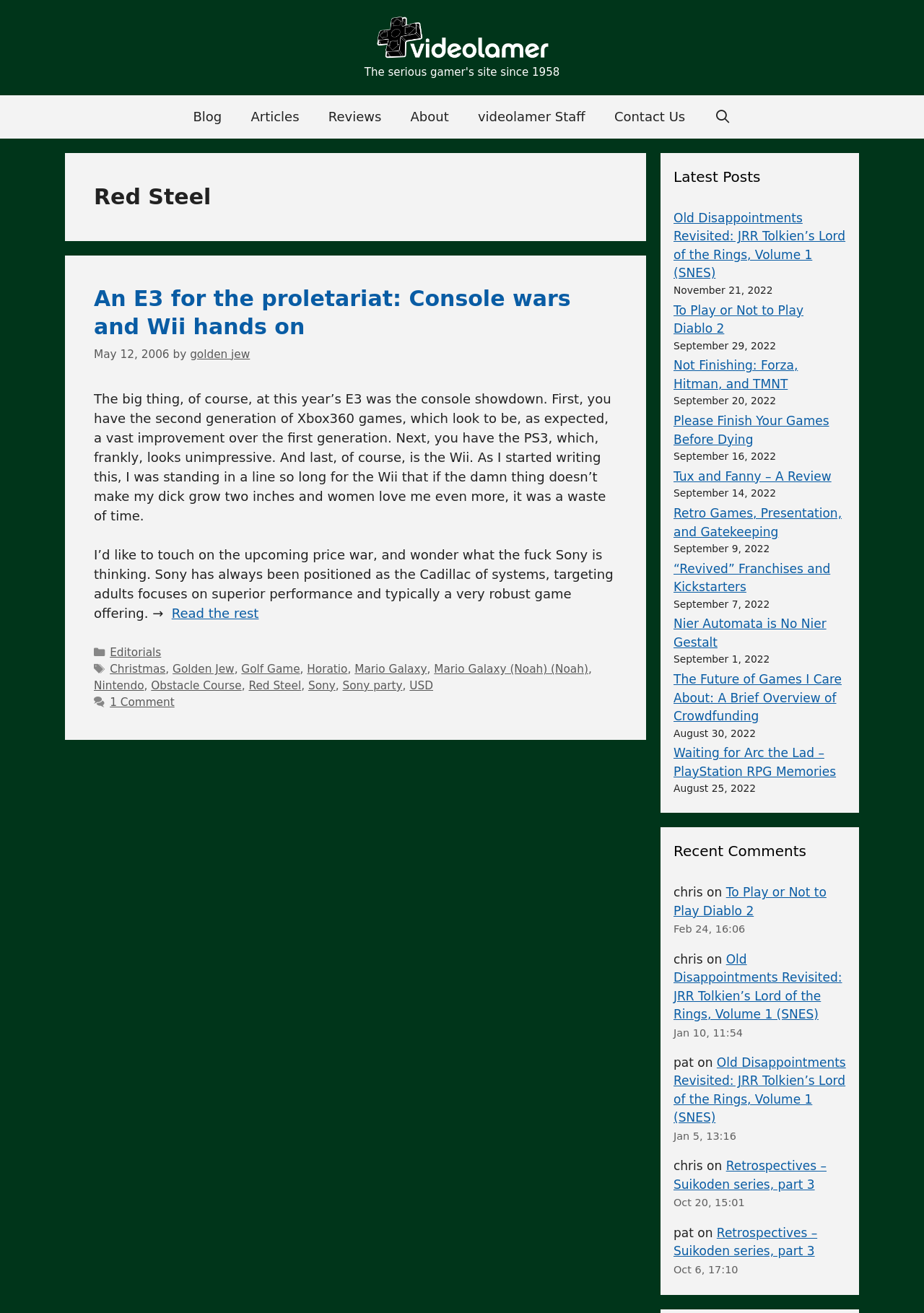Please respond in a single word or phrase: 
What are the categories of the article?

Editorials